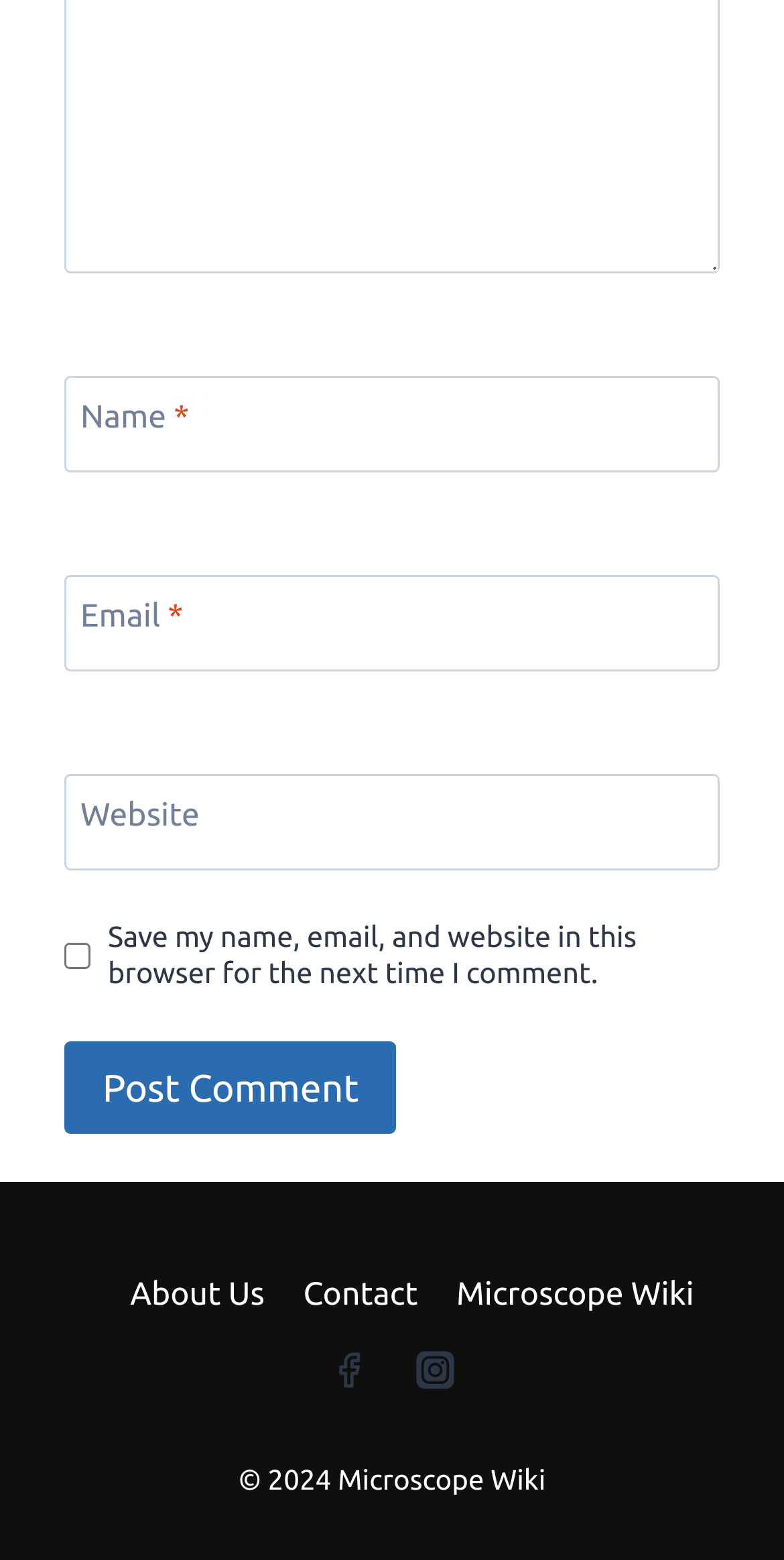What is the label of the required Email field?
Using the details from the image, give an elaborate explanation to answer the question.

The StaticText element next to the Email textbox is labeled 'Email' and has an asterisk symbol, indicating it is a required field.